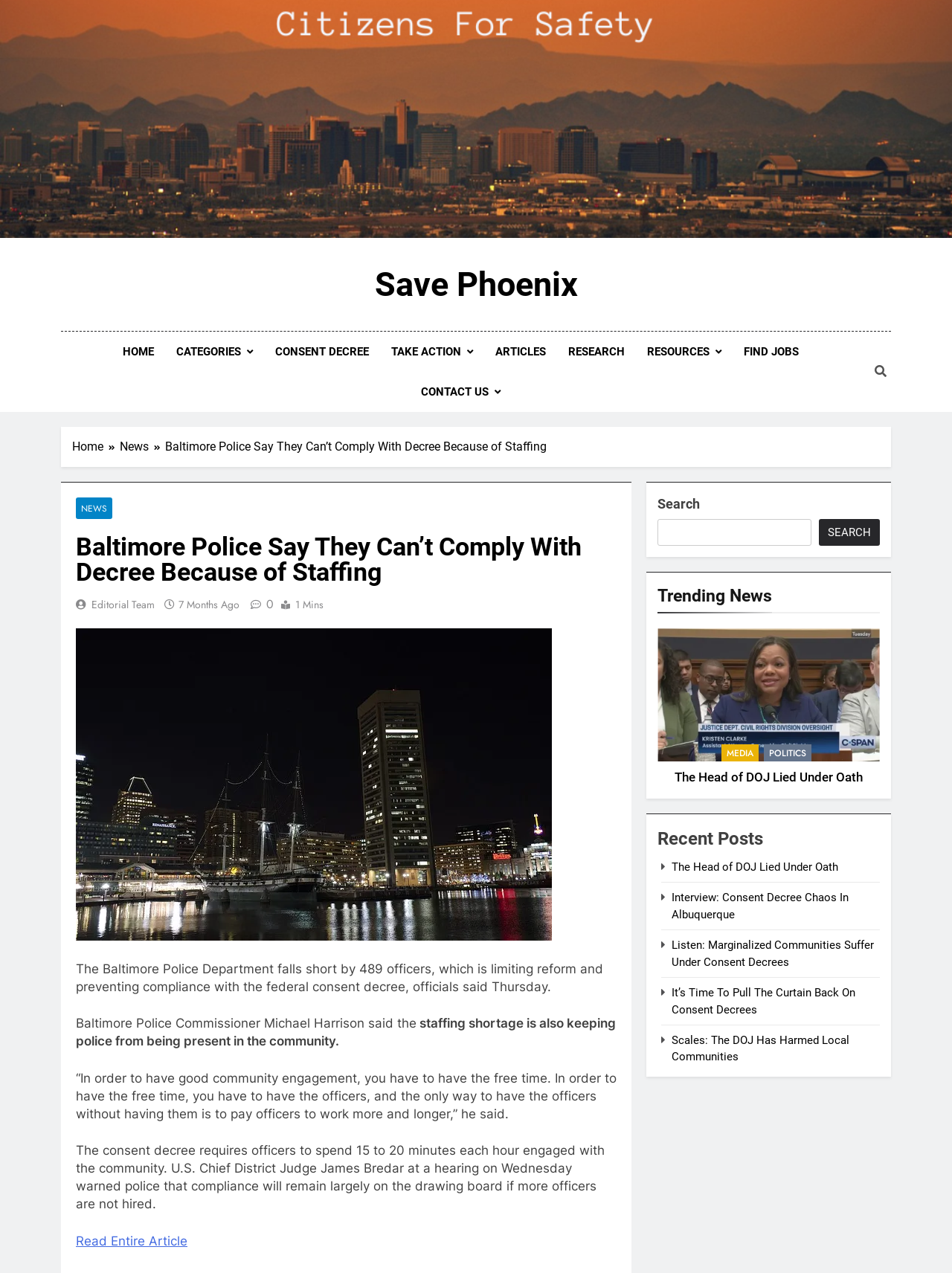Please specify the bounding box coordinates of the clickable region necessary for completing the following instruction: "Click on HOME". The coordinates must consist of four float numbers between 0 and 1, i.e., [left, top, right, bottom].

[0.117, 0.261, 0.173, 0.292]